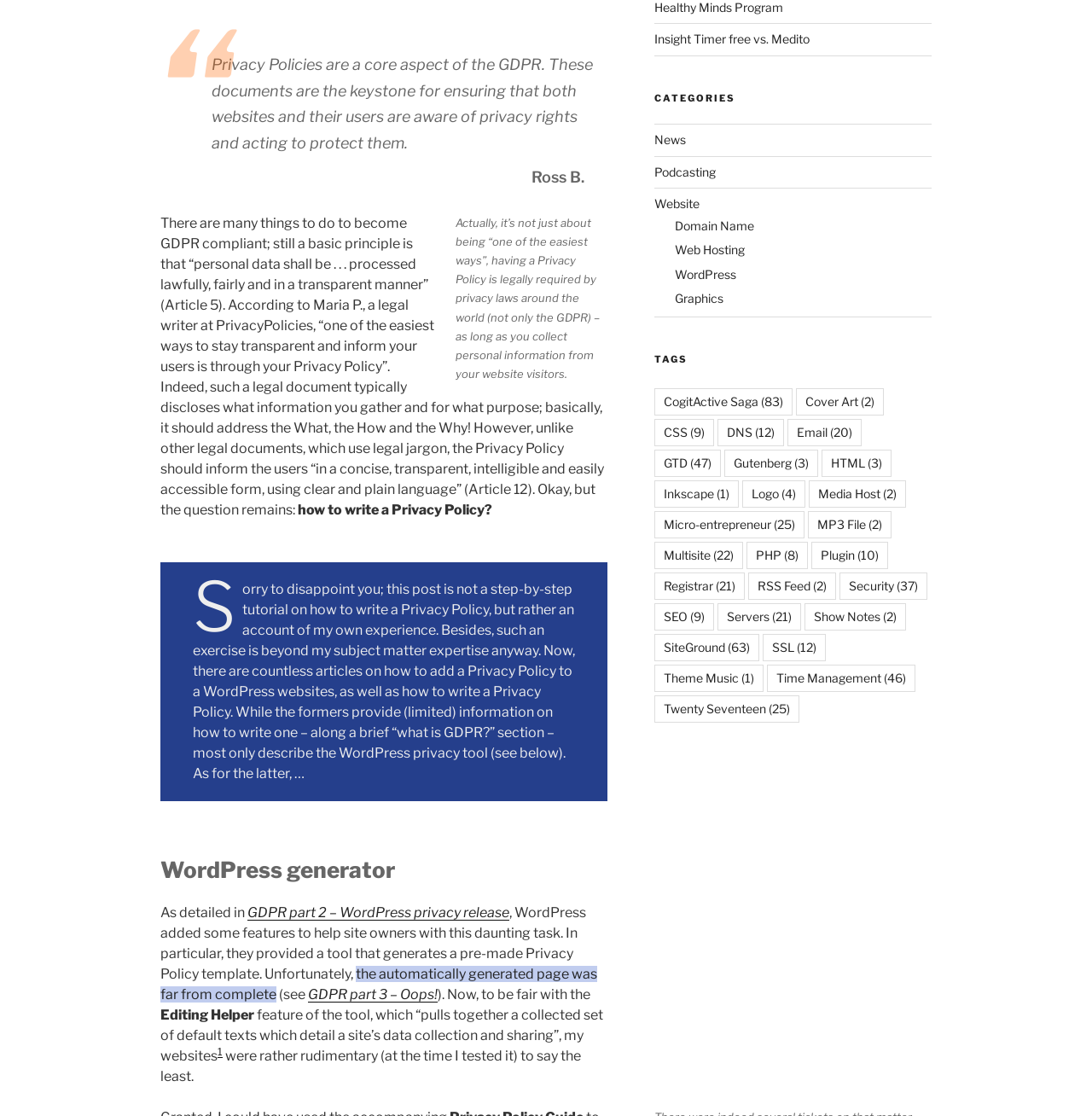Answer the following inquiry with a single word or phrase:
What is the topic of the article?

Privacy Policy